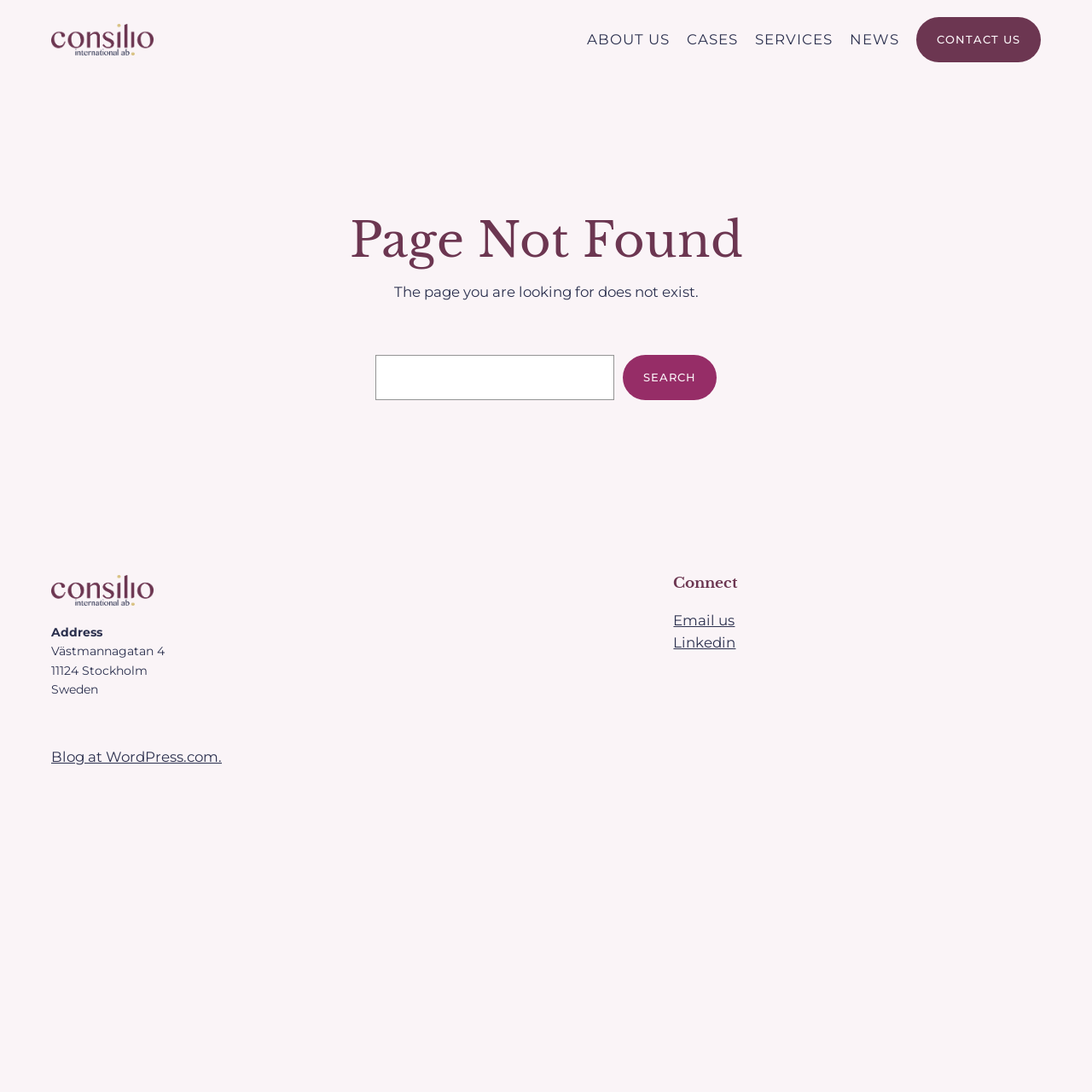Please respond to the question using a single word or phrase:
How many social media links are there?

2